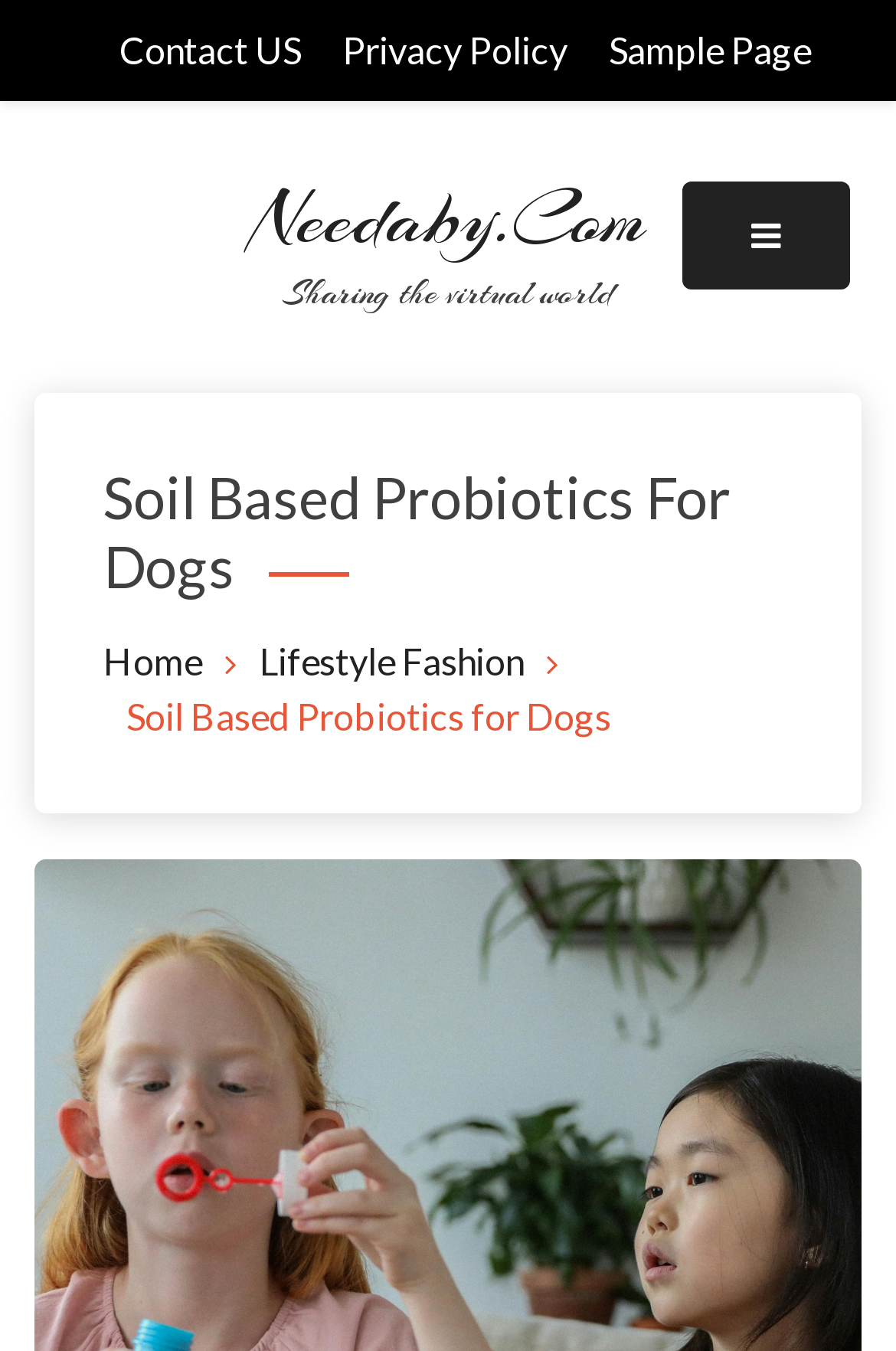Using the format (top-left x, top-left y, bottom-right x, bottom-right y), provide the bounding box coordinates for the described UI element. All values should be floating point numbers between 0 and 1: Home

[0.115, 0.473, 0.226, 0.505]